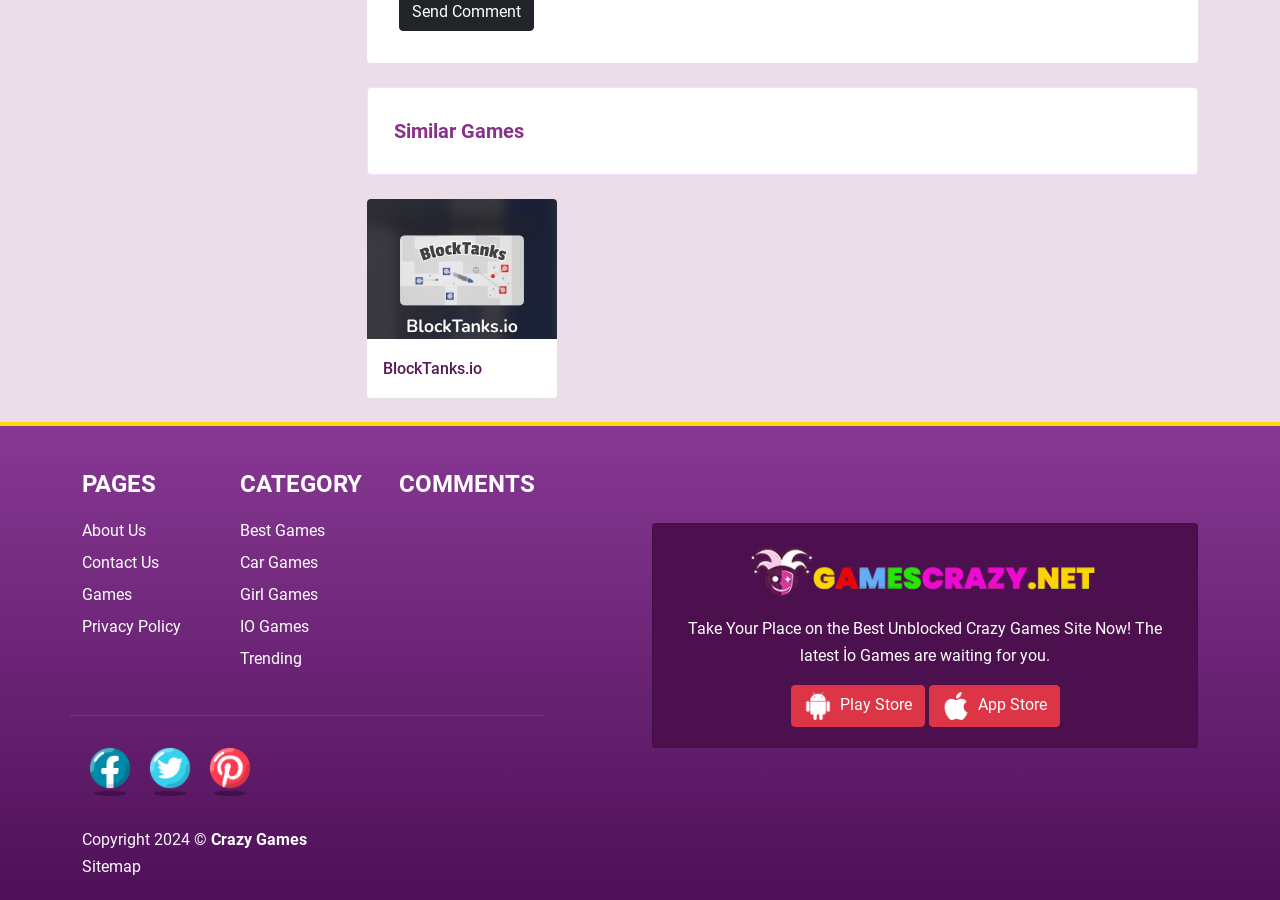Give a one-word or short phrase answer to this question: 
What is the name of the website?

Crazy Games